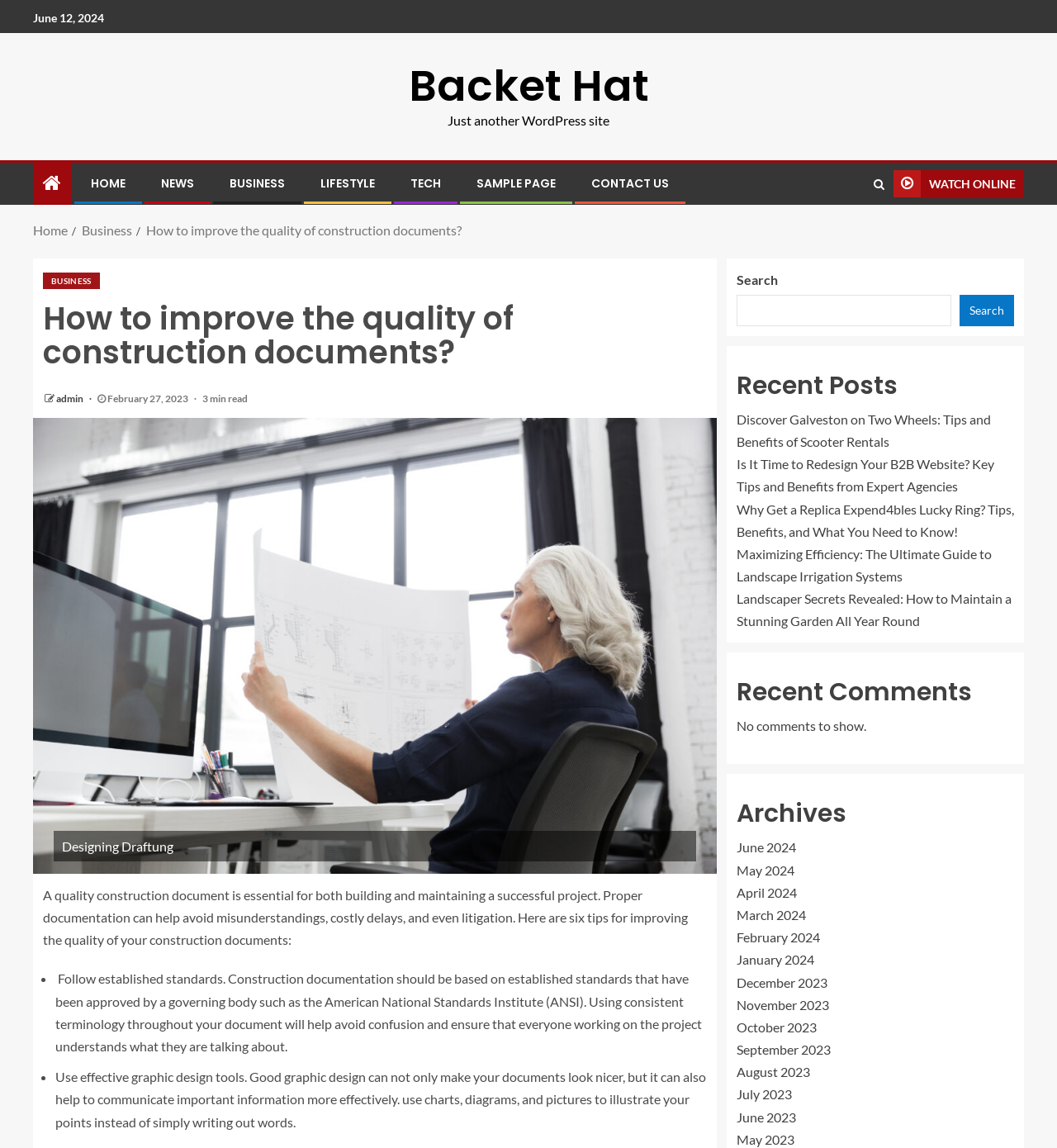Identify the bounding box coordinates necessary to click and complete the given instruction: "Search for something".

[0.697, 0.257, 0.9, 0.284]